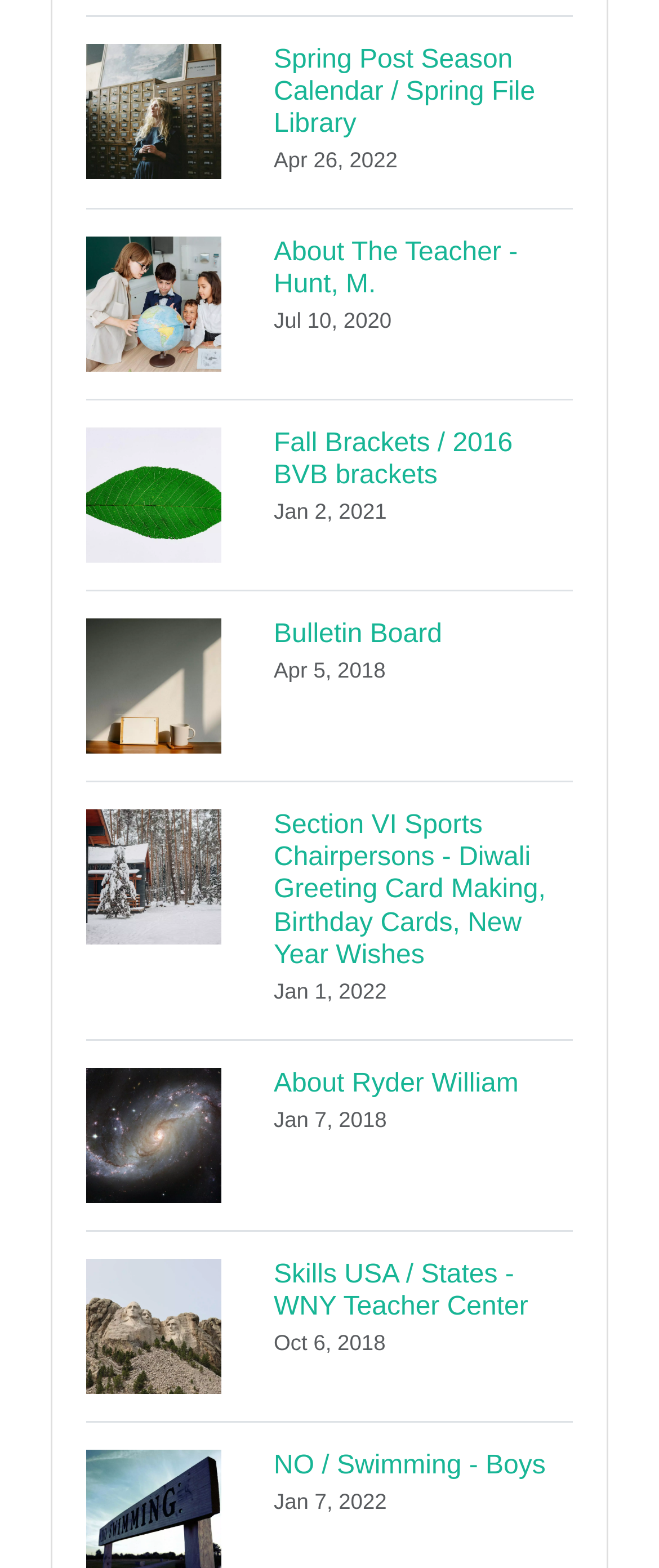What is the last heading on the webpage?
Using the image, answer in one word or phrase.

NO / Swimming - Boys